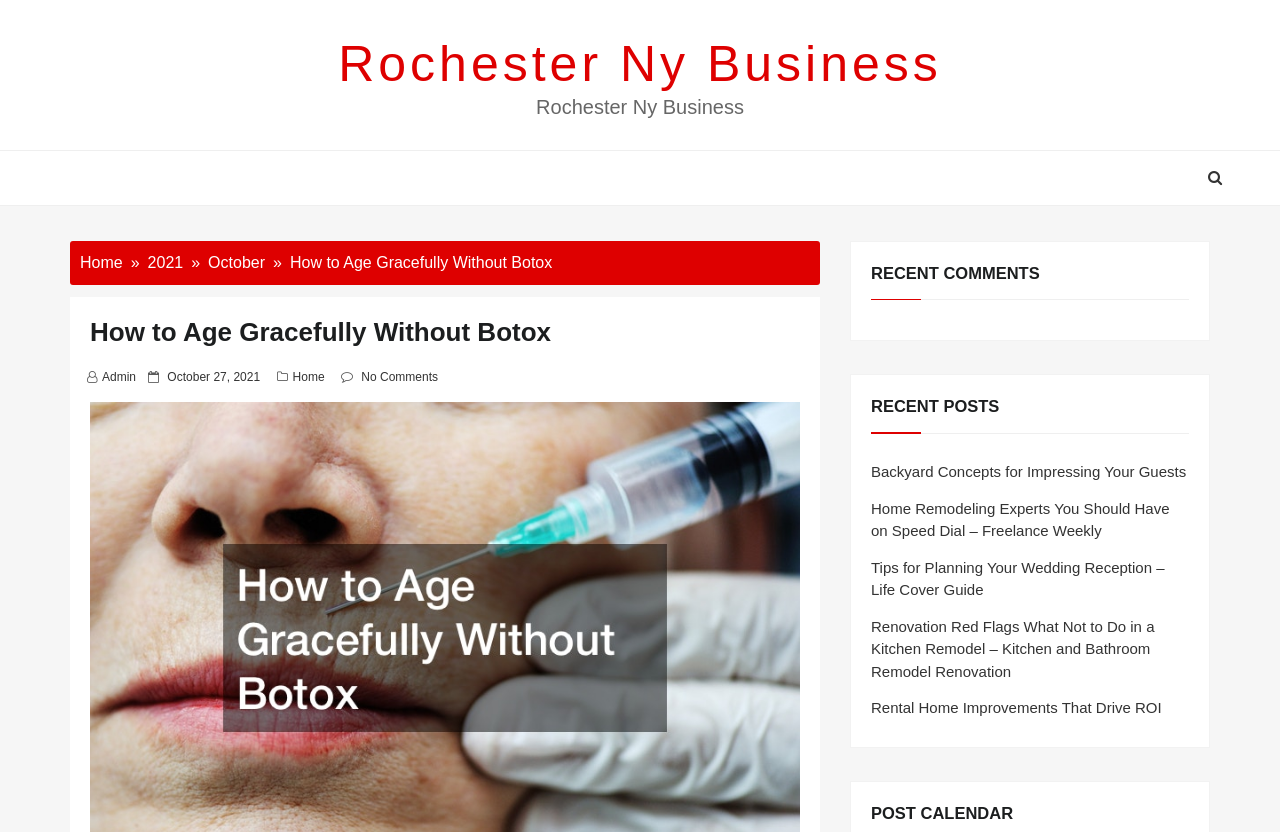What is the date of the current post?
Give a one-word or short phrase answer based on the image.

October 27, 2021